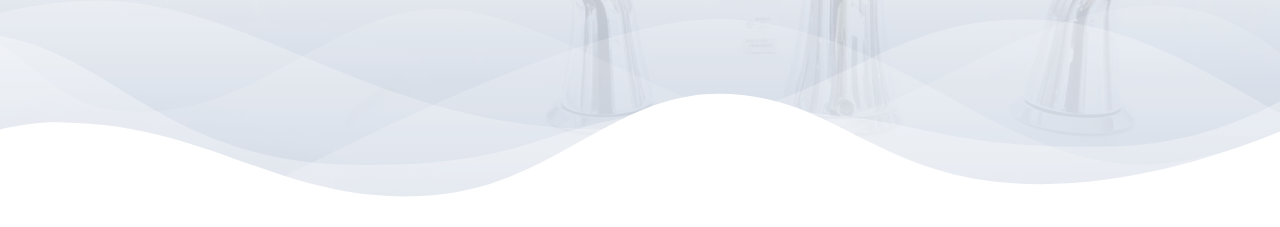What is the purpose of this design?
Please provide a single word or phrase answer based on the image.

Subtle backdrop